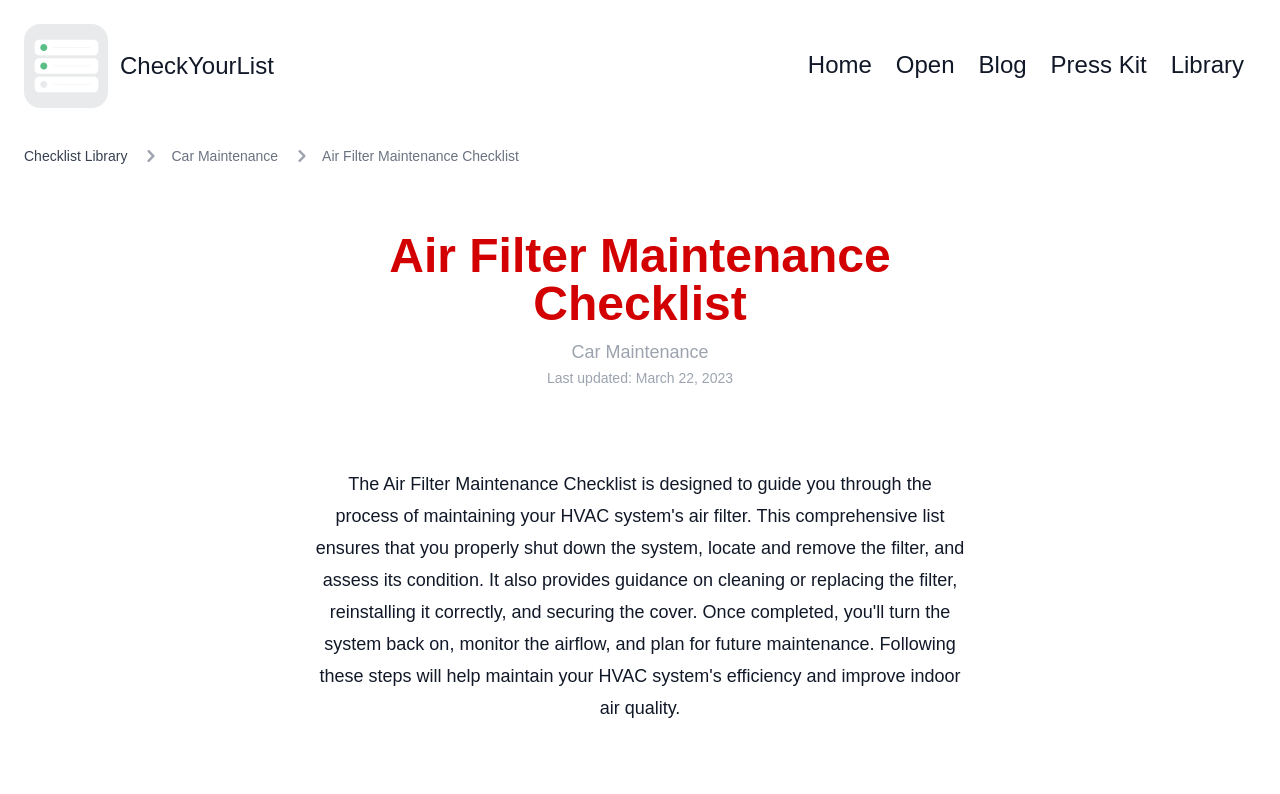Can you give a comprehensive explanation to the question given the content of the image?
What is the name of the current checklist?

I found the heading element with the text 'Air Filter Maintenance Checklist', which indicates the name of the current checklist.